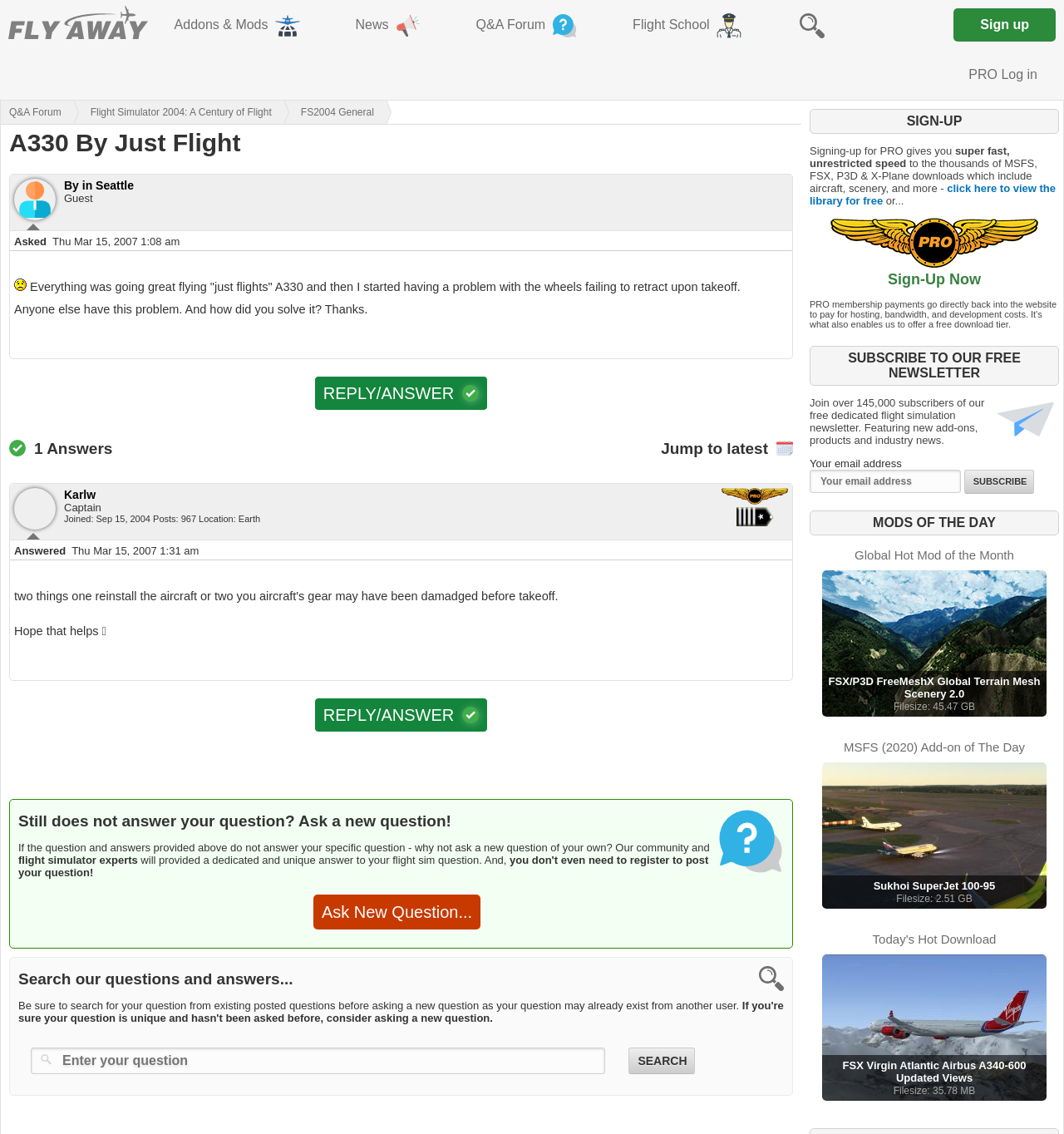Please find the bounding box for the UI element described by: "value="Search"".

[0.591, 0.924, 0.653, 0.947]